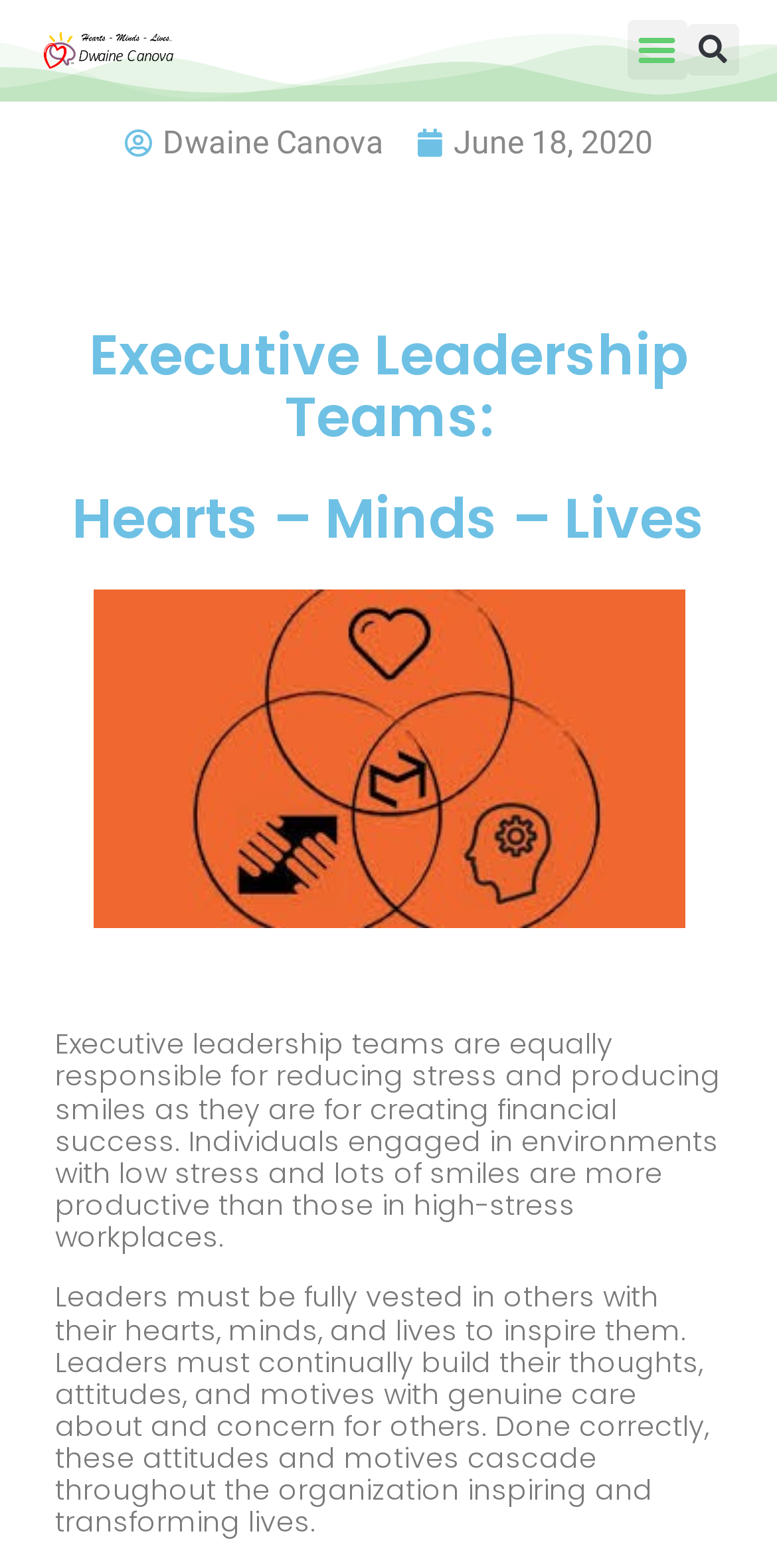Provide a single word or phrase to answer the given question: 
What is the purpose of executive leadership teams?

Reduce stress and produce smiles